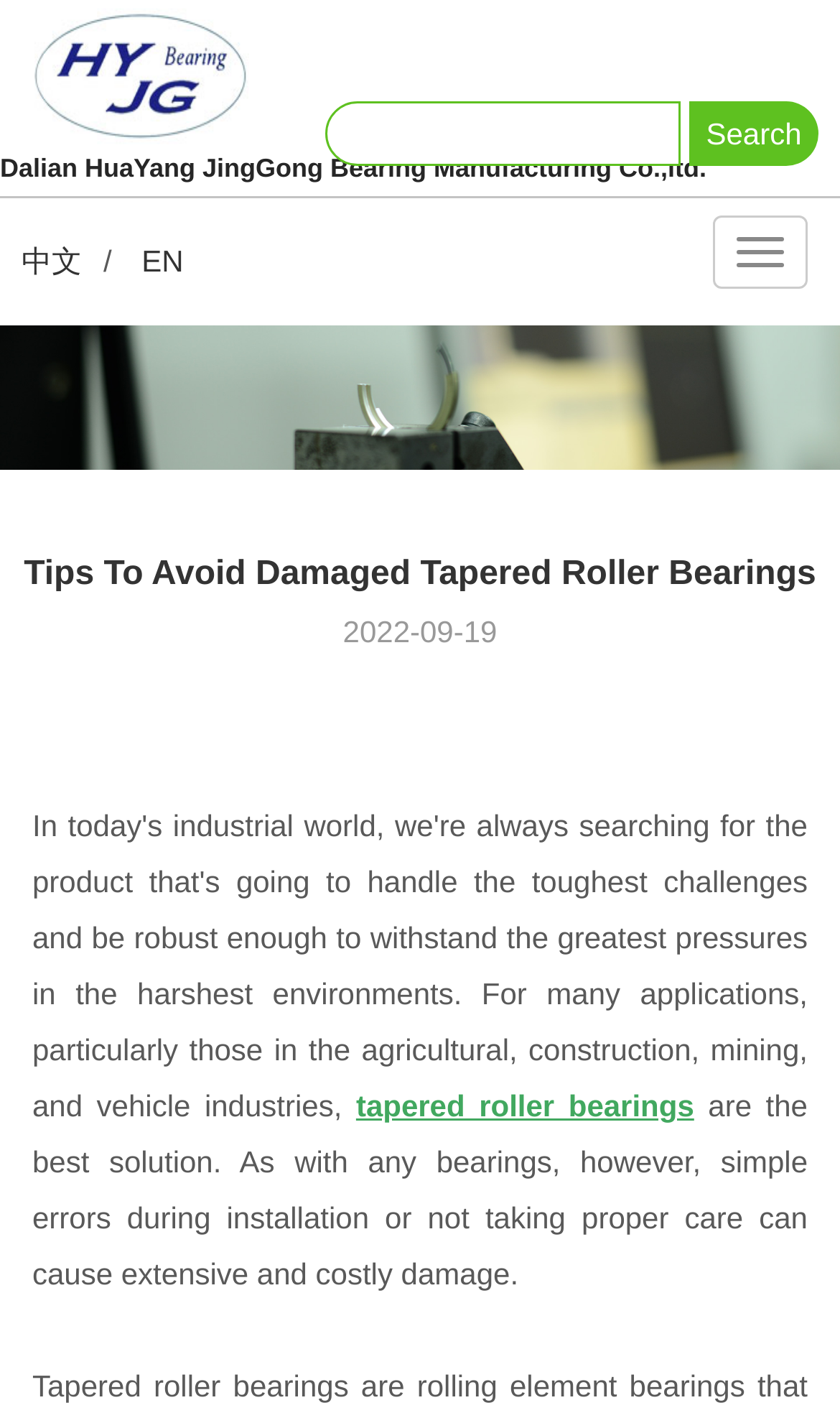What is the purpose of the search button?
Look at the image and respond with a one-word or short phrase answer.

To search the website